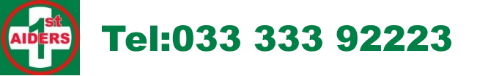What is the color of the cross emblem?
Provide a well-explained and detailed answer to the question.

The caption specifically mentions that the logo includes a red cross emblem, which symbolizes first aid and emergency services.